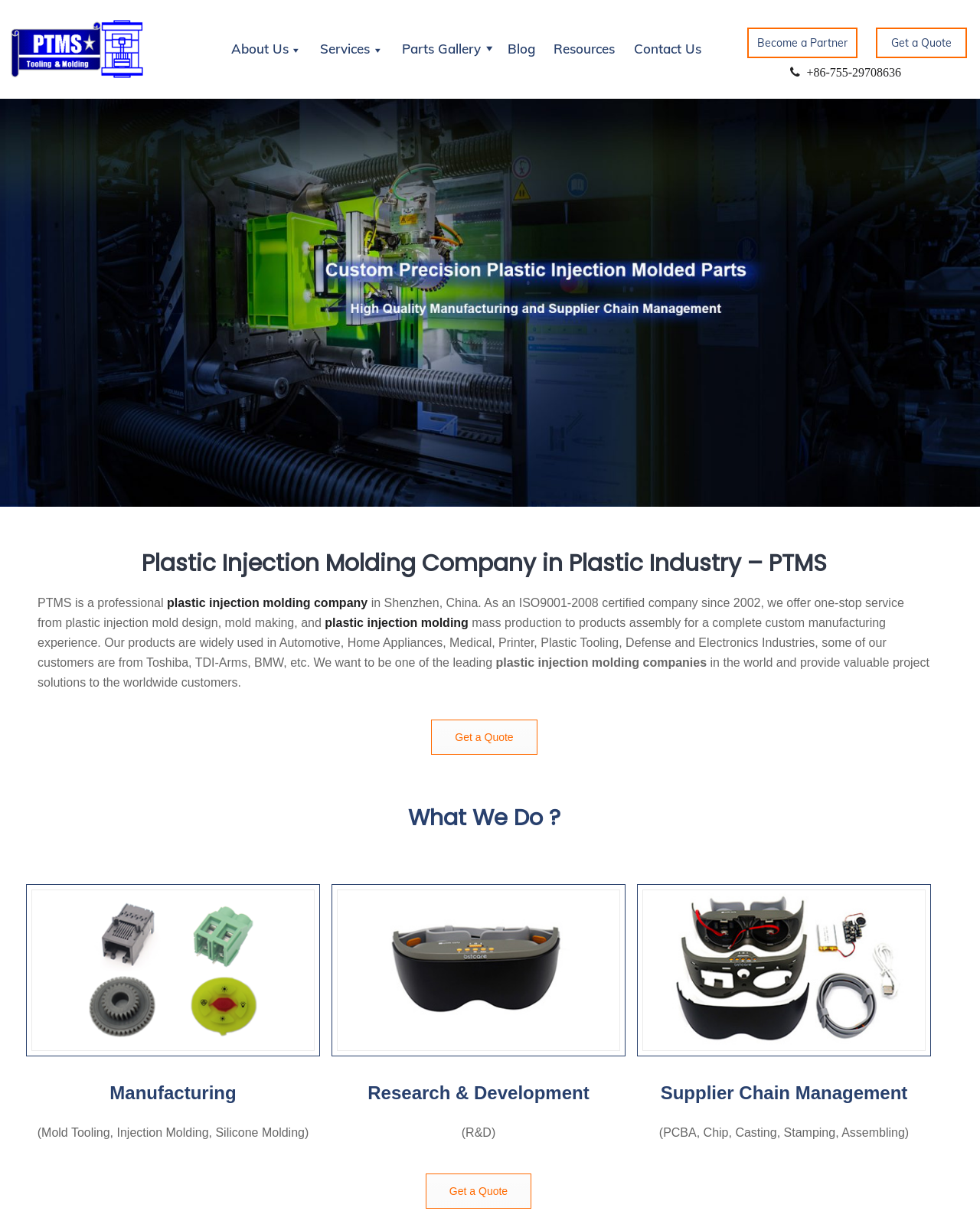Using a single word or phrase, answer the following question: 
What is the company's goal?

To be a leading company